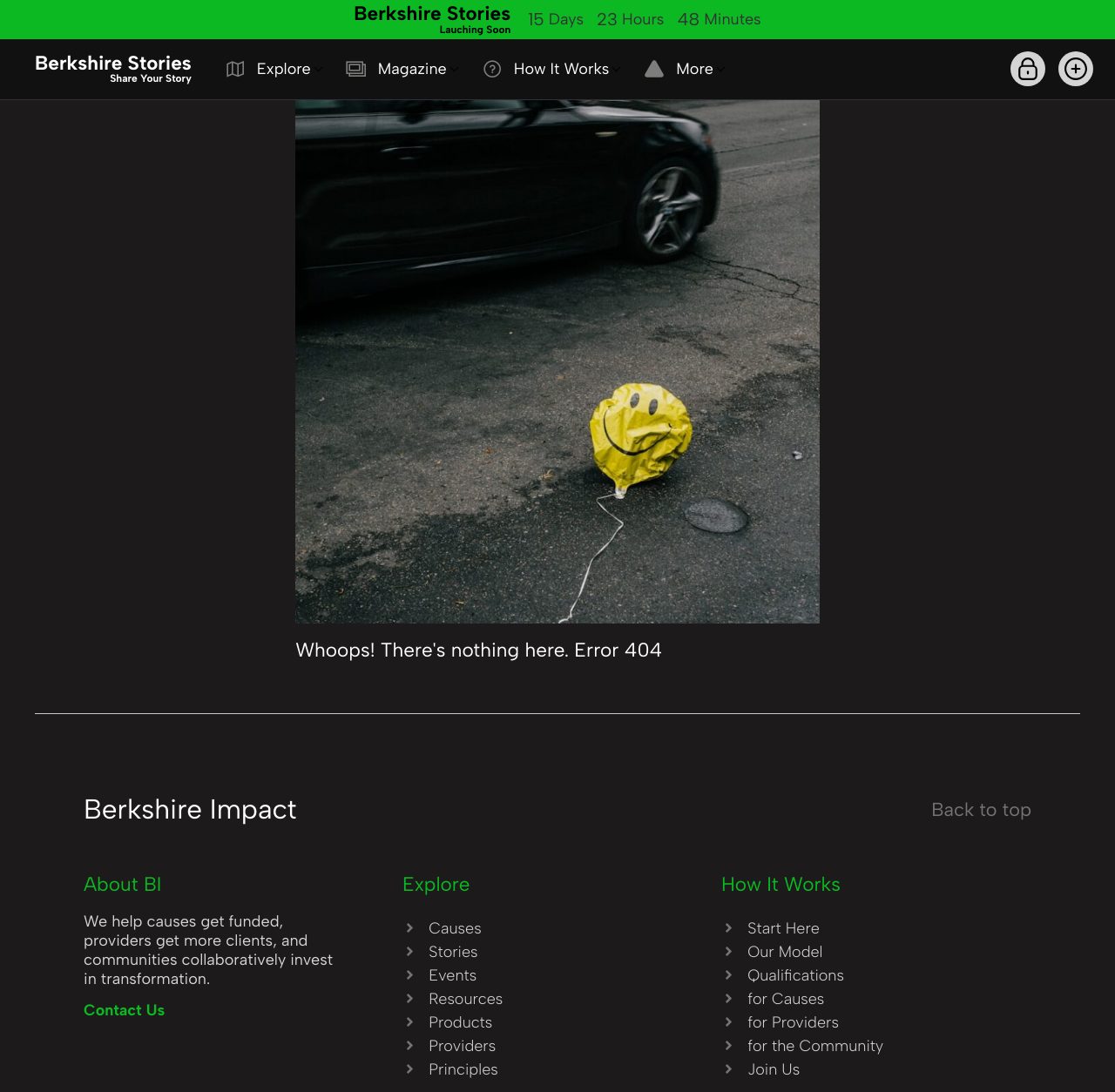What can be explored on the website?
Please answer the question as detailed as possible based on the image.

The website allows users to explore various categories, including Causes, Stories, Events, Resources, Products, Providers, and Principles, as indicated by the links under the 'Explore' heading.